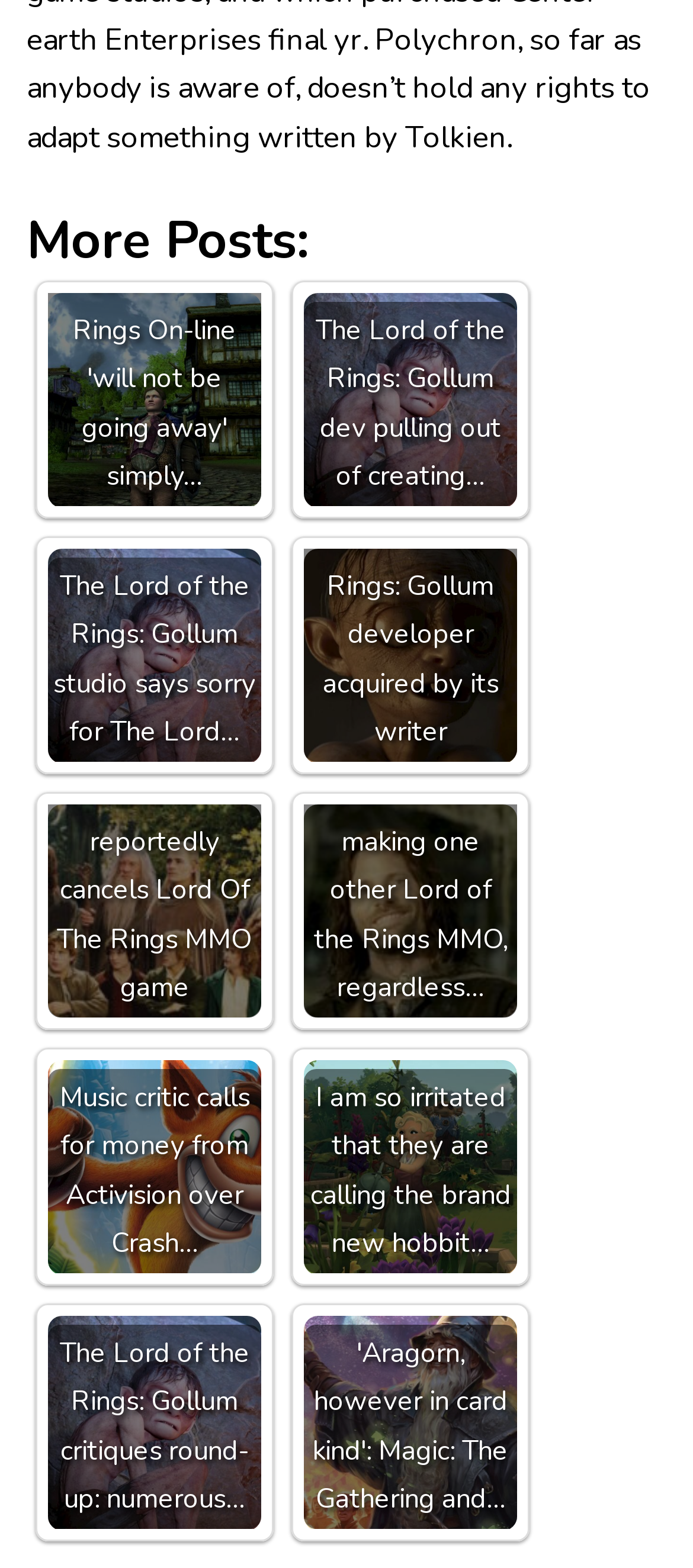How many images are on this page?
Please give a well-detailed answer to the question.

I counted the number of image elements, which are nested within figure elements. There are 8 image elements, indicating 8 images on this page.